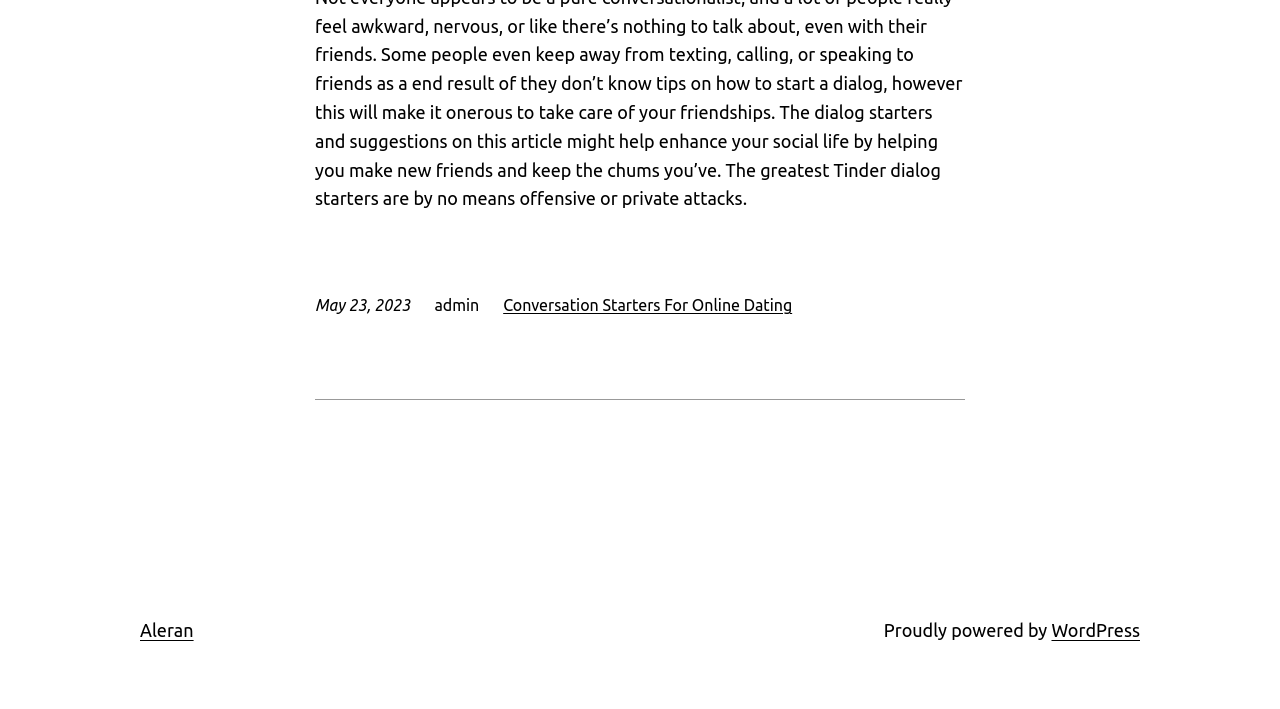Please answer the following question as detailed as possible based on the image: 
What is the title of the link located at the top right corner?

I found a link at the top right corner of the webpage, and its title is 'Conversation Starters For Online Dating'.